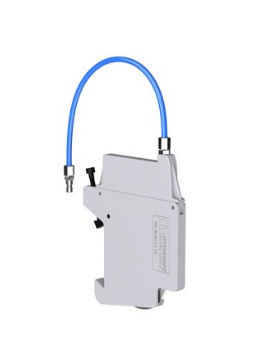Answer this question in one word or a short phrase: What type of materials is the MT-A130 often used with?

Light materials